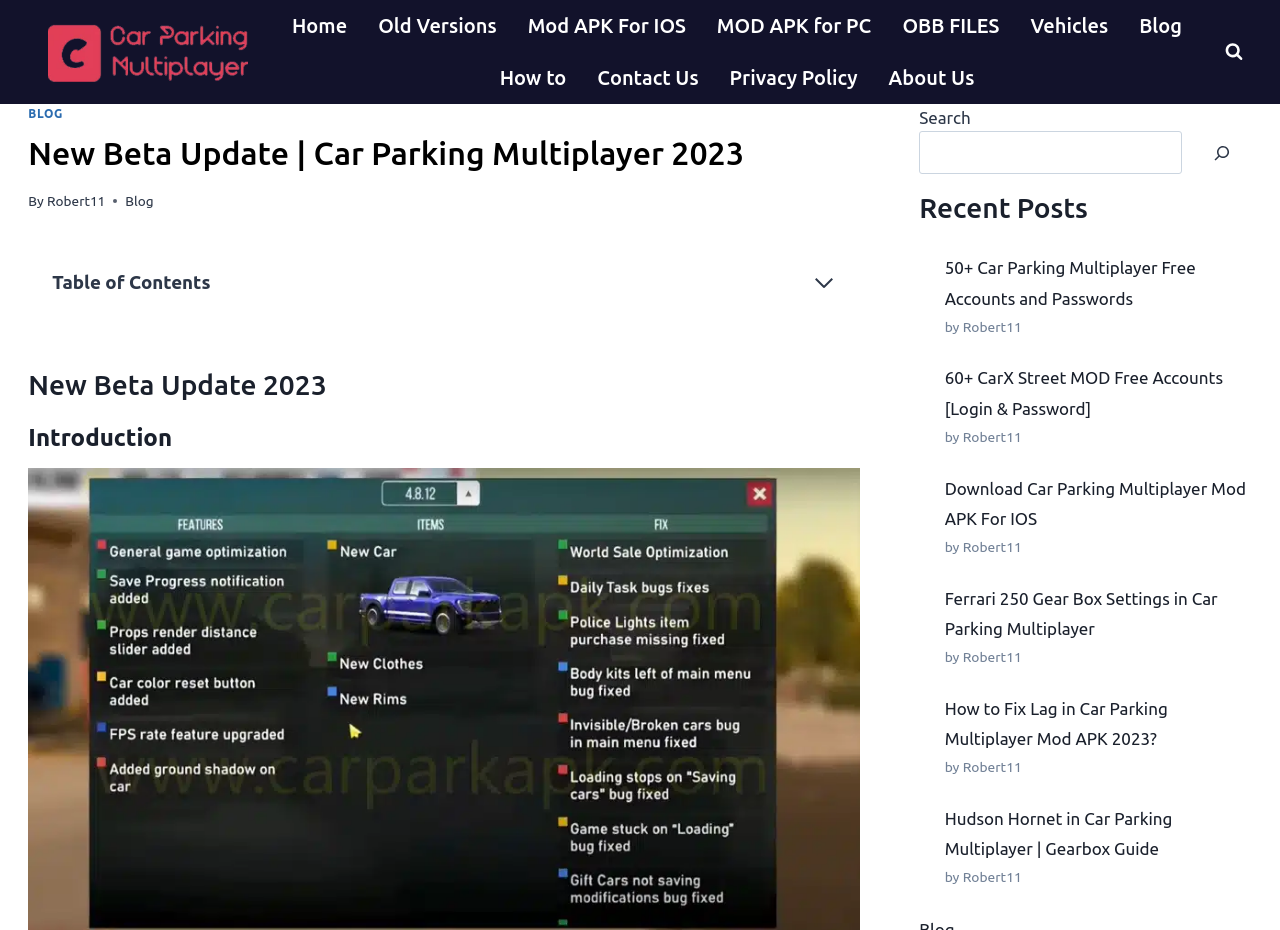Answer the following query concisely with a single word or phrase:
What is the author of the post 'How to Fix Lag in Car Parking Multiplayer Mod APK 2023?'?

Robert11